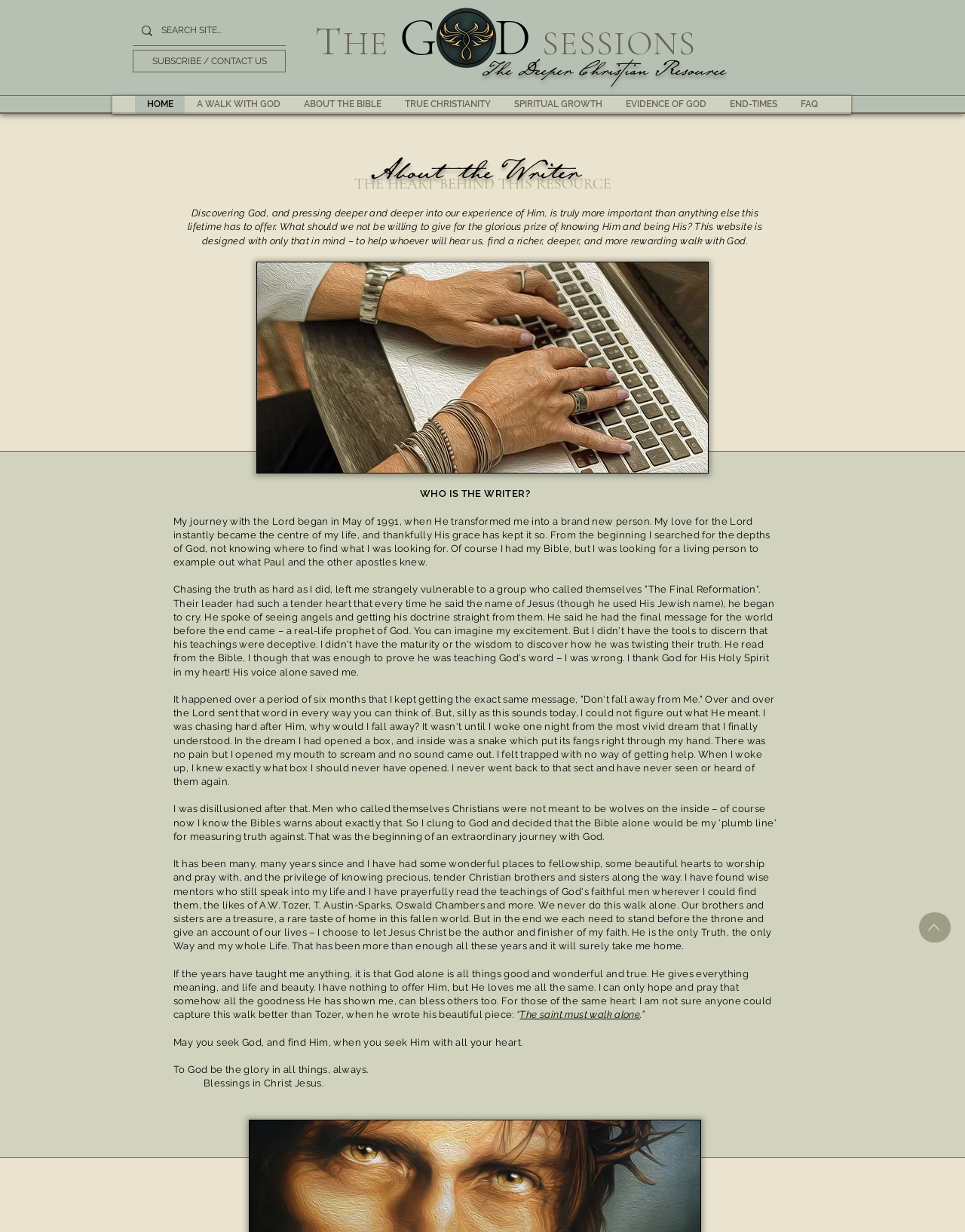Determine the bounding box coordinates (top-left x, top-left y, bottom-right x, bottom-right y) of the UI element described in the following text: Leave a comment

None